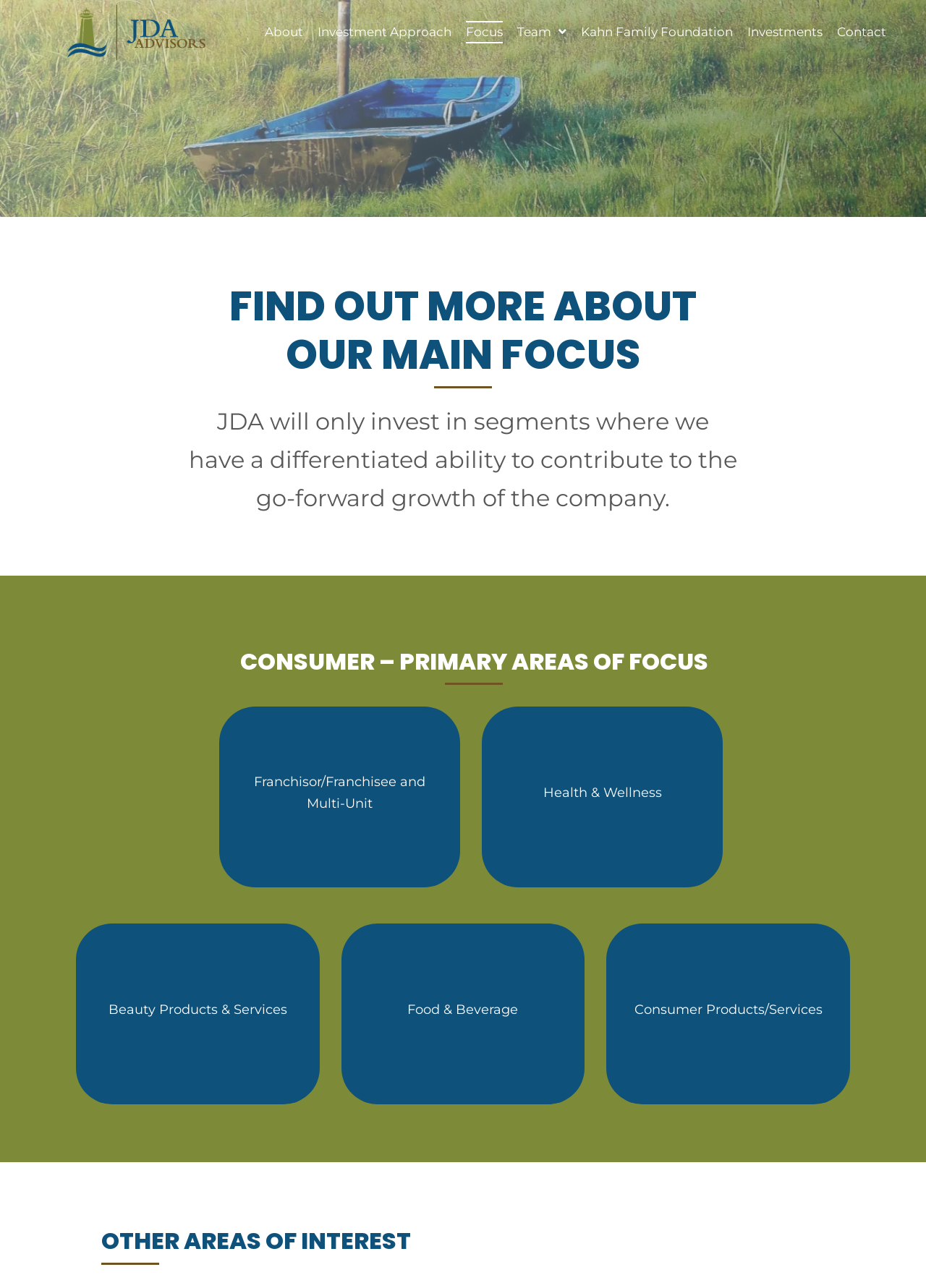Give a detailed account of the webpage.

The webpage is about JDA Advisors, LLC, a company that reviews opportunities in specific segments to contribute to the growth of companies. 

At the top left of the page, there is a logo image with a link to 'CX-36505_JDA-Advisors_FINAL'. 

Below the logo, there are six navigation links: 'About', 'Investment Approach', 'Focus', 'Team', 'Kahn Family Foundation', and 'Investments', which are aligned horizontally across the top of the page. 

On the right side of the page, there is a 'Contact' link. 

Below the navigation links, there is a section with a heading 'FIND OUT MORE ABOUT OUR MAIN FOCUS'. This section contains a paragraph of text explaining that JDA Advisors only invests in segments where they can contribute to the growth of the company. 

Further down, there is a section with a heading 'CONSUMER – PRIMARY AREAS OF FOCUS', which lists five areas of focus: 'Franchisor/Franchisee and Multi-Unit', 'Health & Wellness', 'Beauty Products & Services', 'Food & Beverage', and 'Consumer Products/Services'. 

Finally, at the bottom of the page, there is a section with a heading 'OTHER AREAS OF INTEREST'.